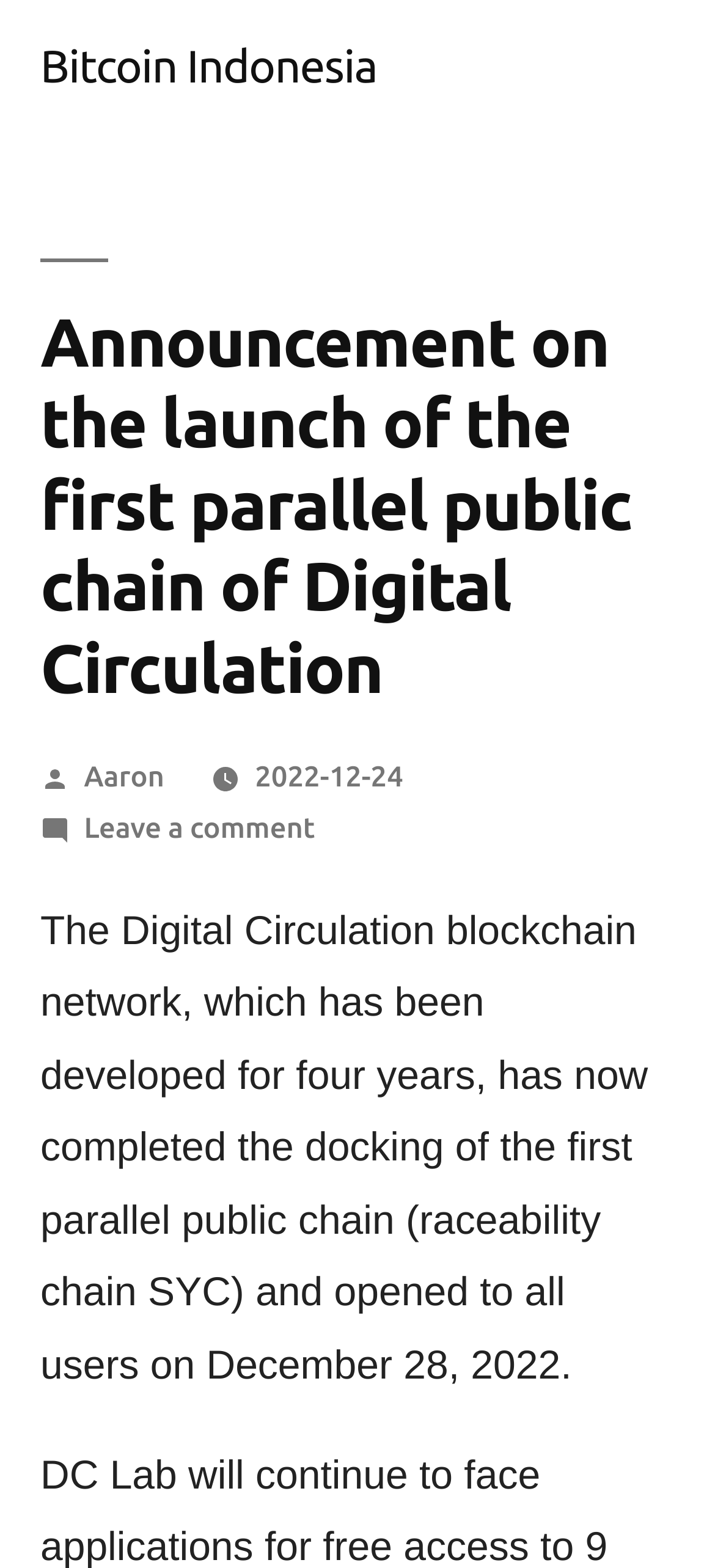When was the announcement posted? Please answer the question using a single word or phrase based on the image.

2022-12-24